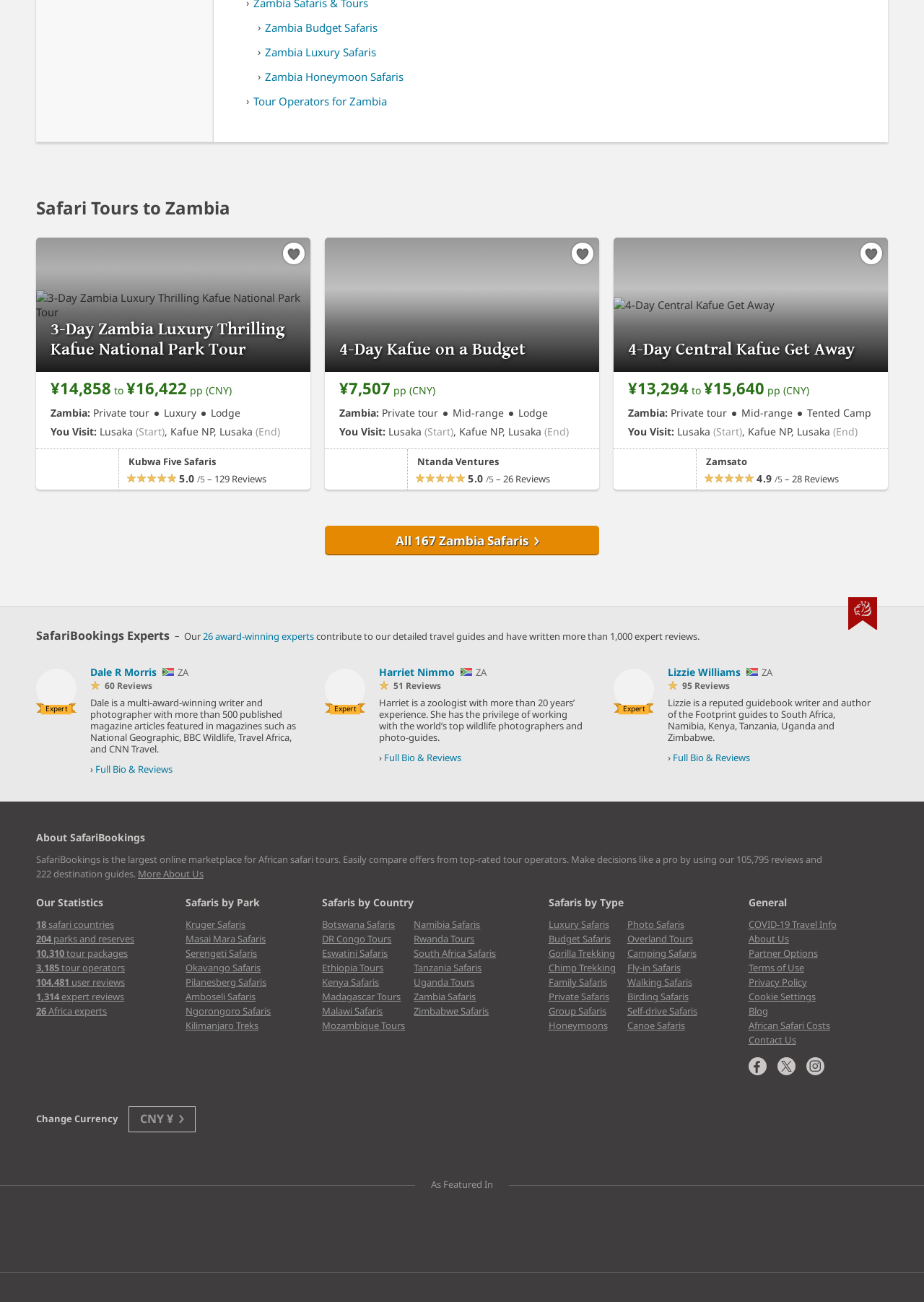Look at the image and answer the question in detail:
What is the name of the safari tour operator in the first tour?

The first tour listed on the webpage is the '3-Day Zambia Luxury Thrilling Kafue National Park Tour'. The tour operator for this tour is Kubwa Five Safaris, which is mentioned in the tour description.